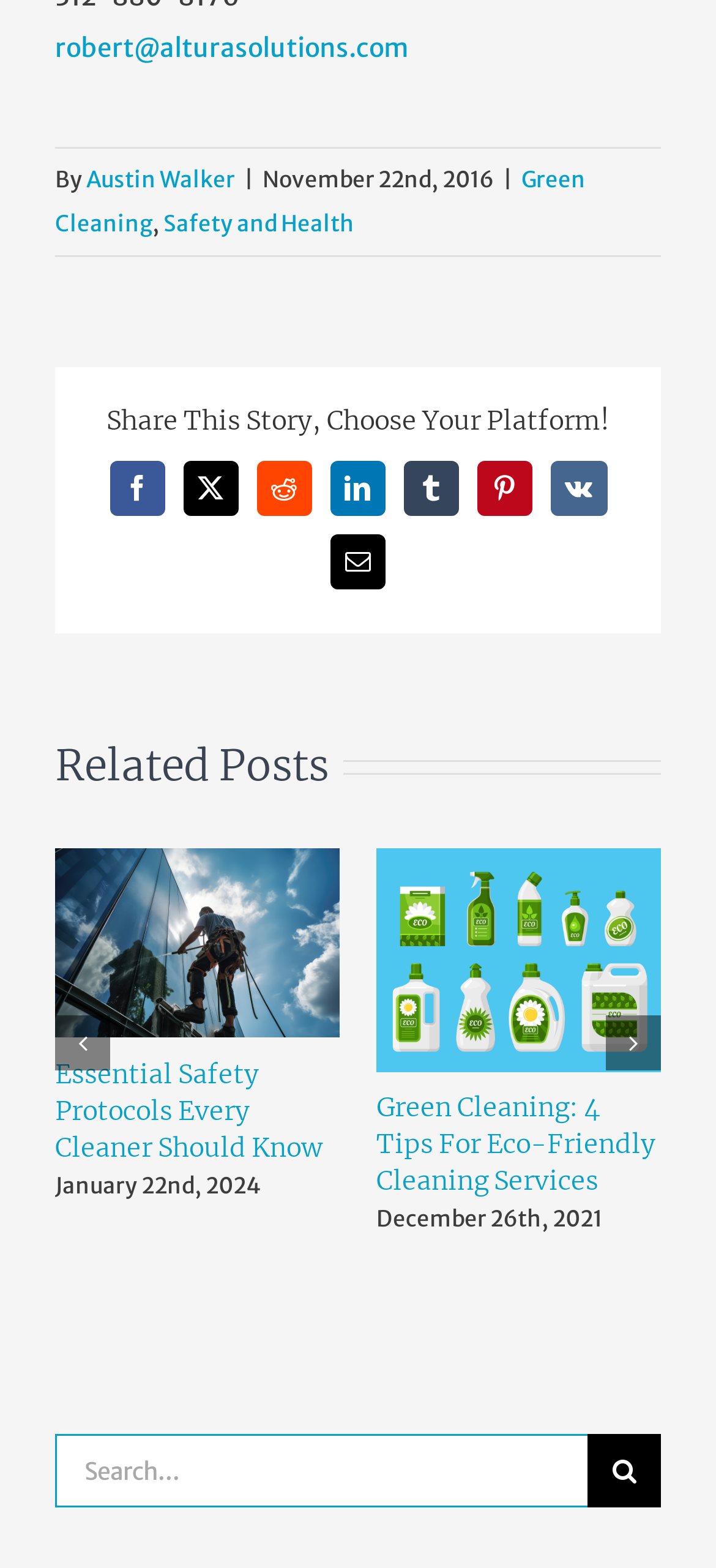How many social media platforms are available for sharing?
Using the details from the image, give an elaborate explanation to answer the question.

The webpage provides options to share the article on various social media platforms, which can be found below the heading 'Share This Story, Choose Your Platform!'. There are 8 platforms available, namely Facebook, Twitter, Reddit, LinkedIn, Tumblr, Pinterest, Vk, and Email.